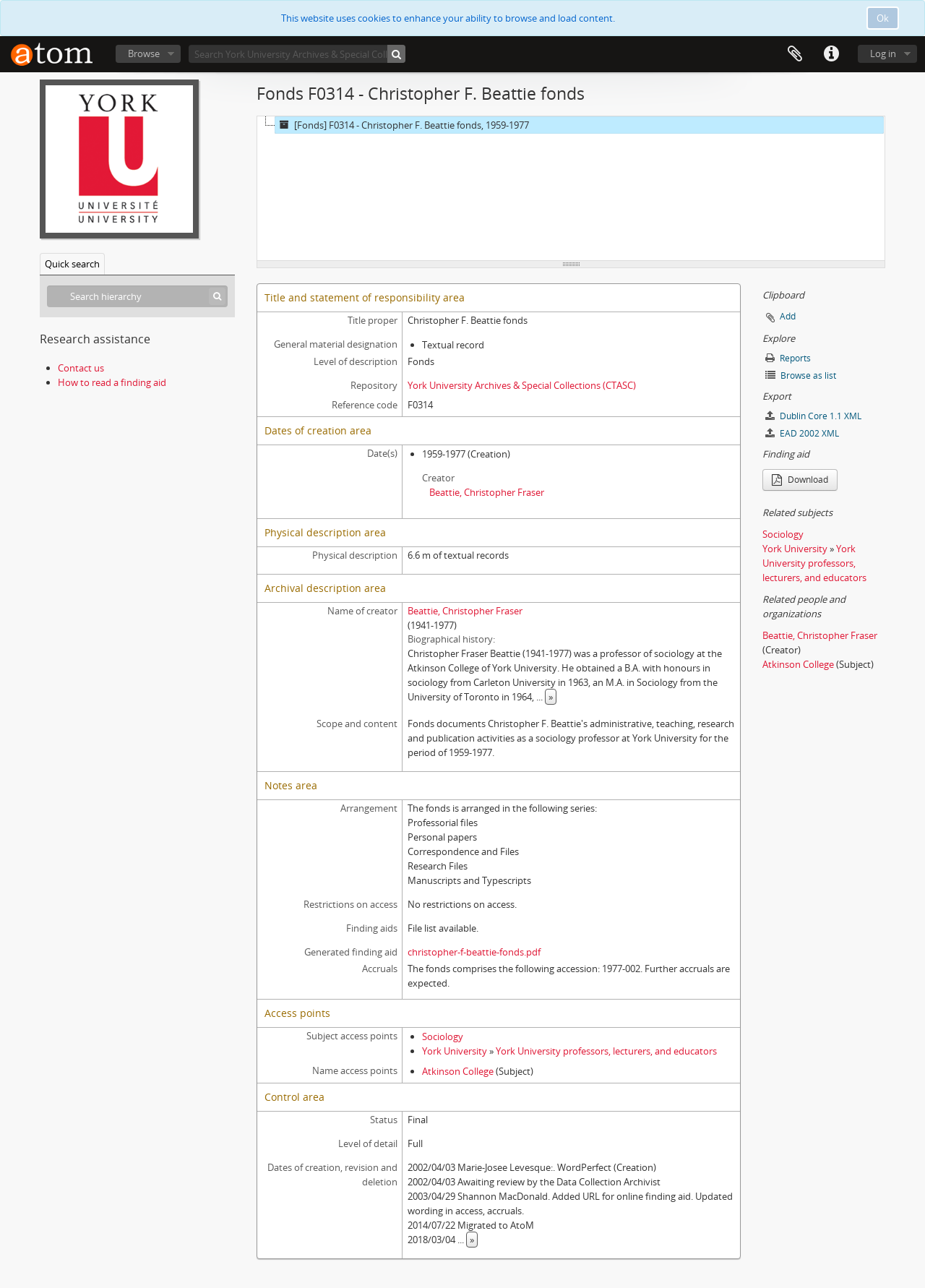How many series are the fonds arranged in?
Carefully analyze the image and provide a detailed answer to the question.

The webpage does not provide a specific number of series that the fonds is arranged in, but it does list some of the series, such as 'Professorial files', 'Personal papers', and 'Research Files'.